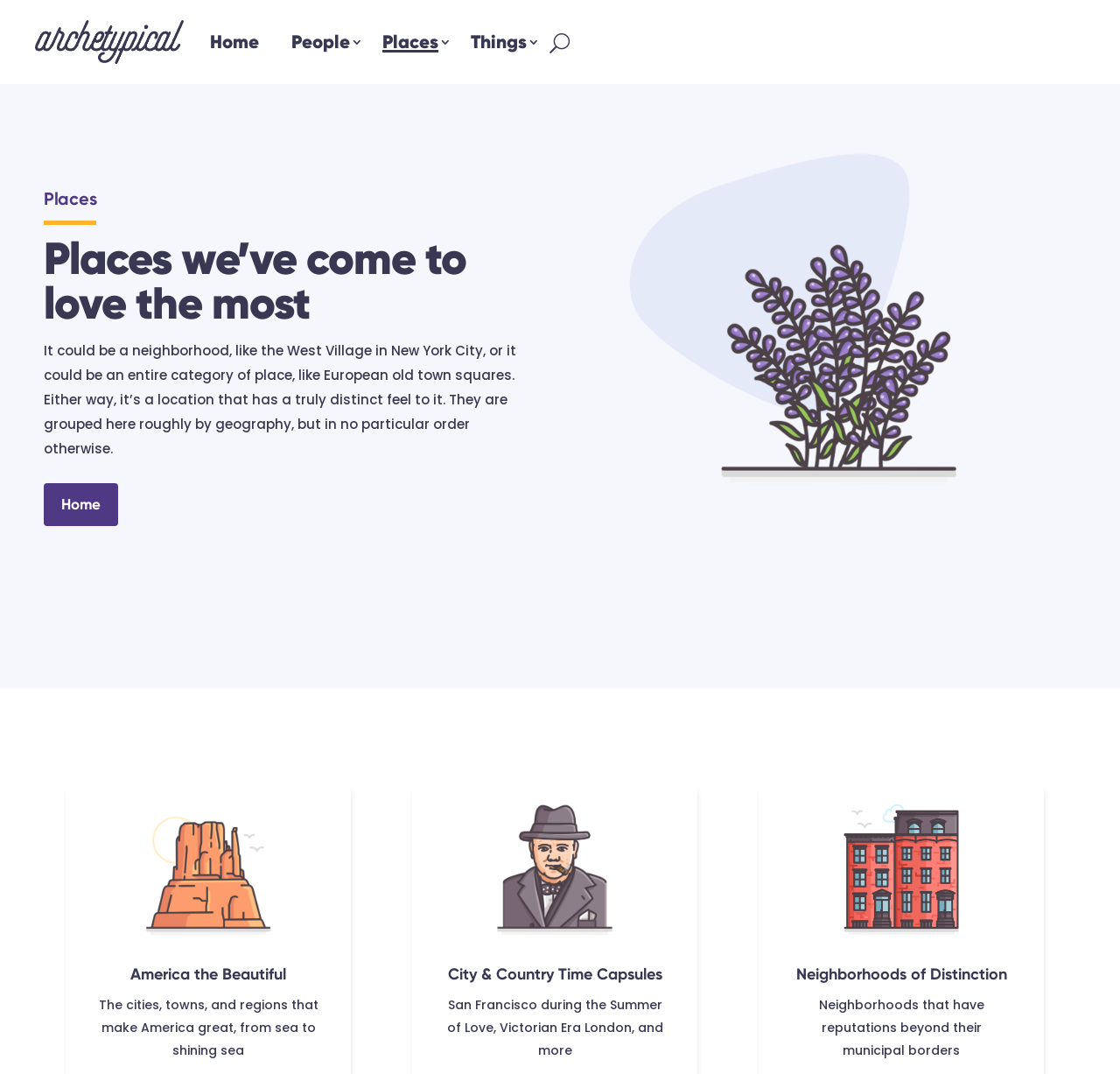How many categories of places are featured on this webpage?
Based on the image, respond with a single word or phrase.

At least 3